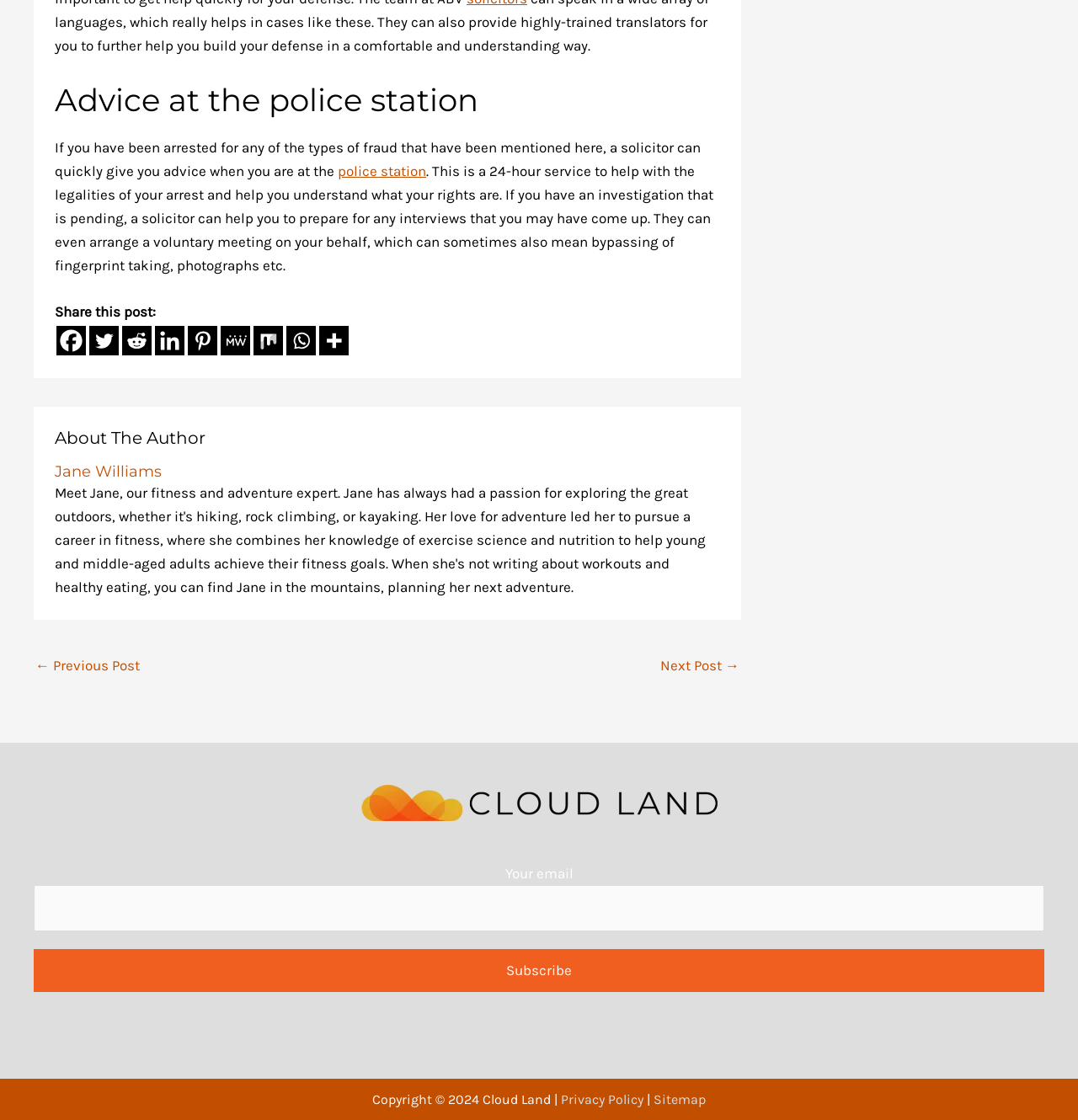Pinpoint the bounding box coordinates of the clickable area needed to execute the instruction: "Fill in your email address". The coordinates should be specified as four float numbers between 0 and 1, i.e., [left, top, right, bottom].

[0.031, 0.79, 0.969, 0.832]